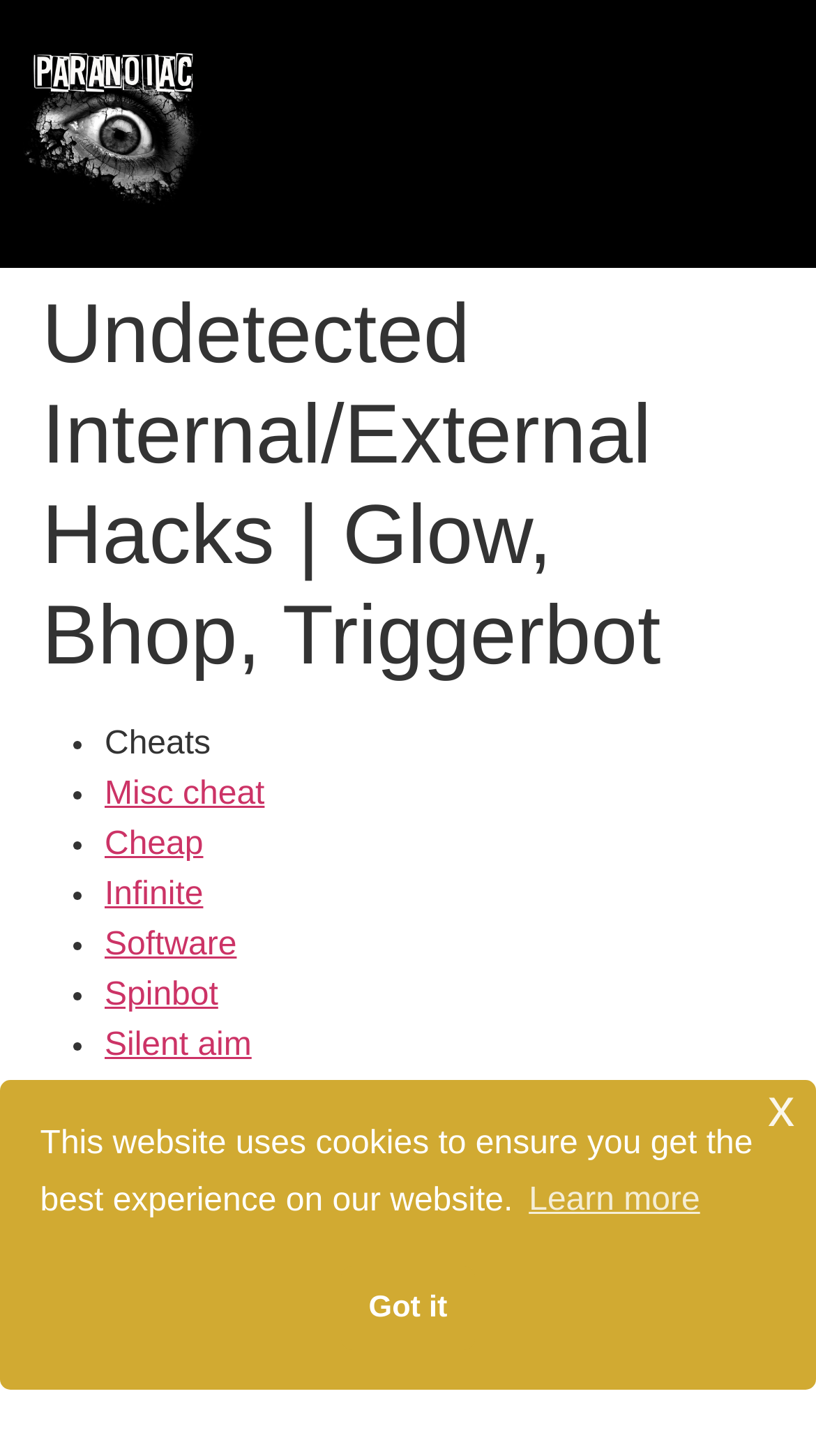Provide a thorough description of the webpage you see.

The webpage appears to be a homepage for a website called "Paranoiac Home" that offers various cheats and hacks for games. At the top left corner, there is a link to "Paranoiac Home" accompanied by an image with the same name. On the top right corner, there is a button labeled "Menü".

Below the top section, there is a large header that spans almost the entire width of the page, displaying the title "Undetected Internal/External Hacks | Glow, Bhop, Triggerbot". 

Underneath the header, there is a list of links categorized by bullet points, each leading to a different type of cheat or hack. The list includes options such as "Misc cheat", "Cheap", "Infinite", "Software", "Spinbot", "Silent aim", "Loaders", "Vac", "Free cheats", "Cheating", "Jump", and "Fake walk". These links are arranged vertically, with each item indented slightly to the right.

At the bottom of the page, there is a dialog box related to cookie consent, which informs users that the website uses cookies to ensure the best experience. The dialog box contains a brief description, two buttons ("cookies - Learn more" and "Got it cookie"), and a close button labeled "x cookie" at the top right corner.